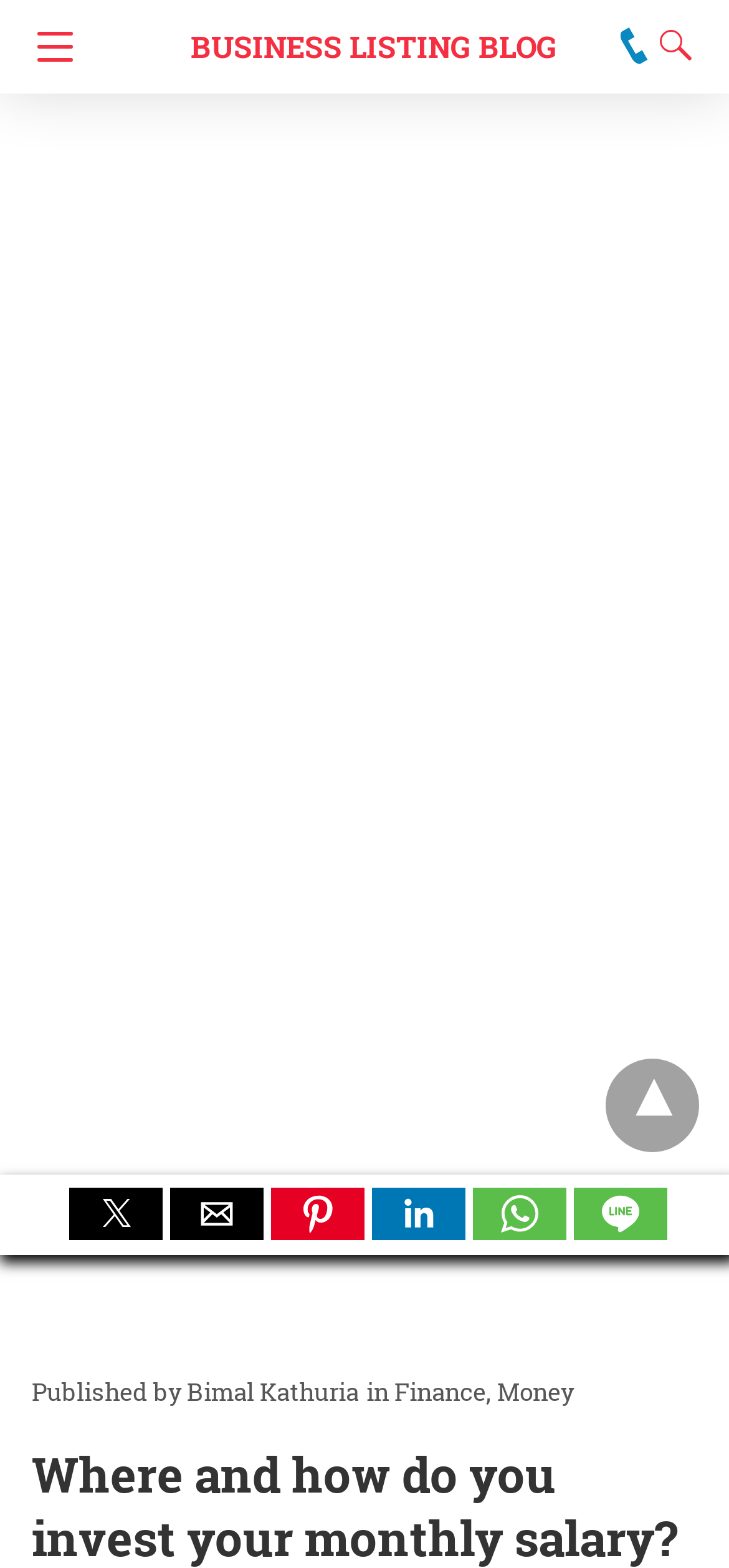Specify the bounding box coordinates of the area that needs to be clicked to achieve the following instruction: "Visit BUSINESS LISTING BLOG".

[0.262, 0.0, 0.764, 0.06]